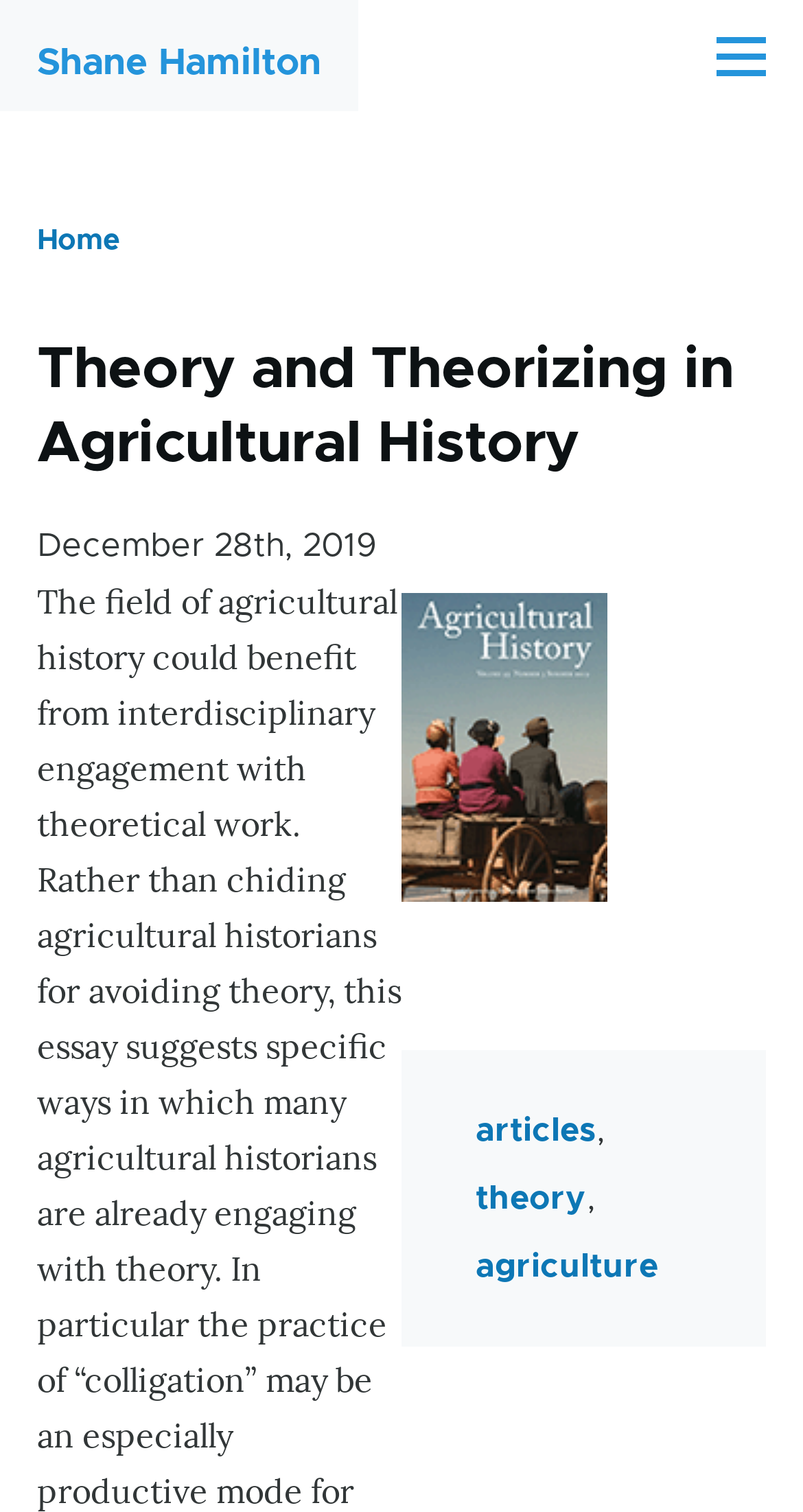Please identify the bounding box coordinates of the area that needs to be clicked to follow this instruction: "Read Theory and Theorizing in Agricultural History article".

[0.5, 0.392, 0.954, 0.596]